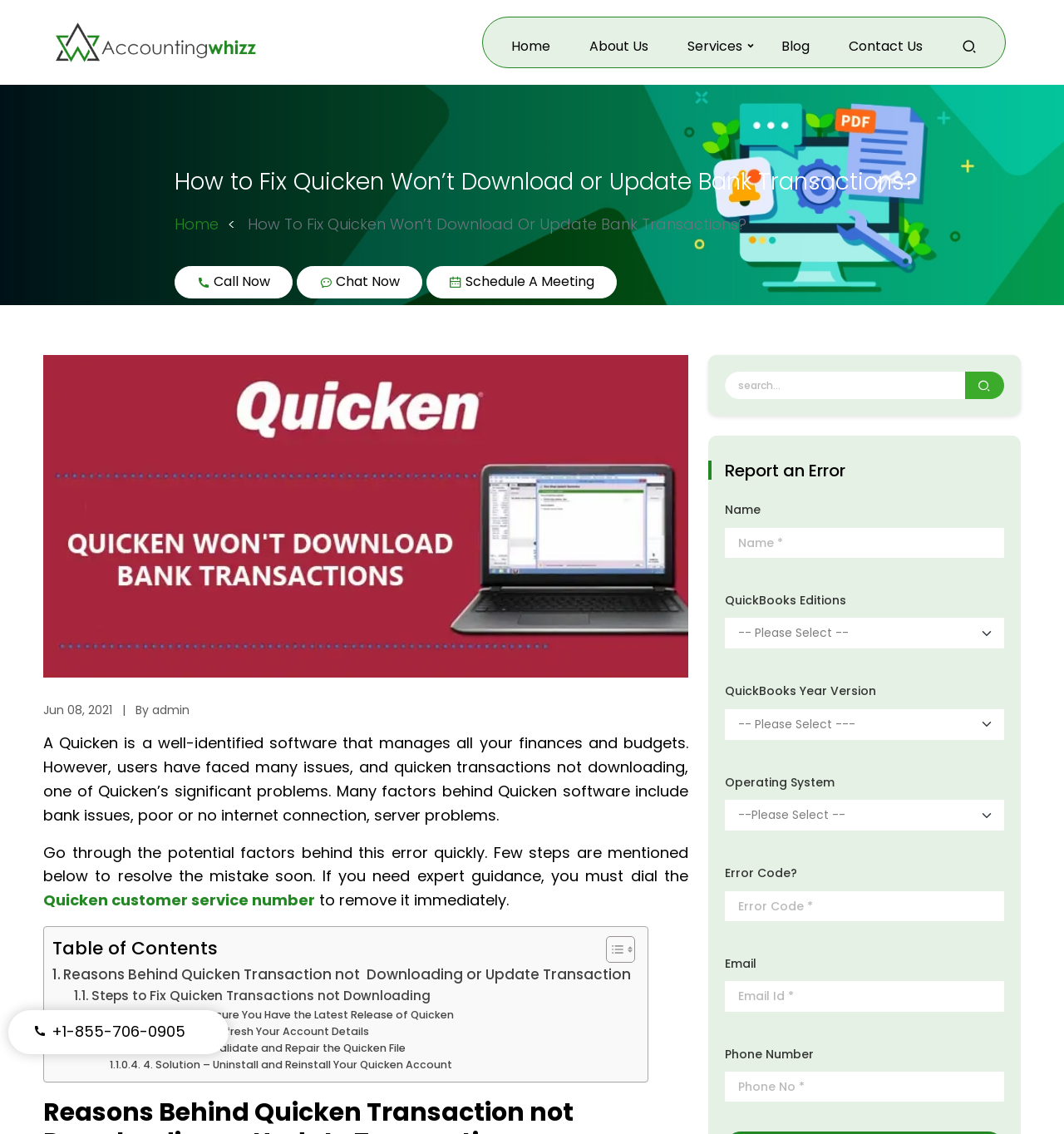Kindly provide the bounding box coordinates of the section you need to click on to fulfill the given instruction: "Call the Quicken customer service number".

[0.041, 0.785, 0.296, 0.803]